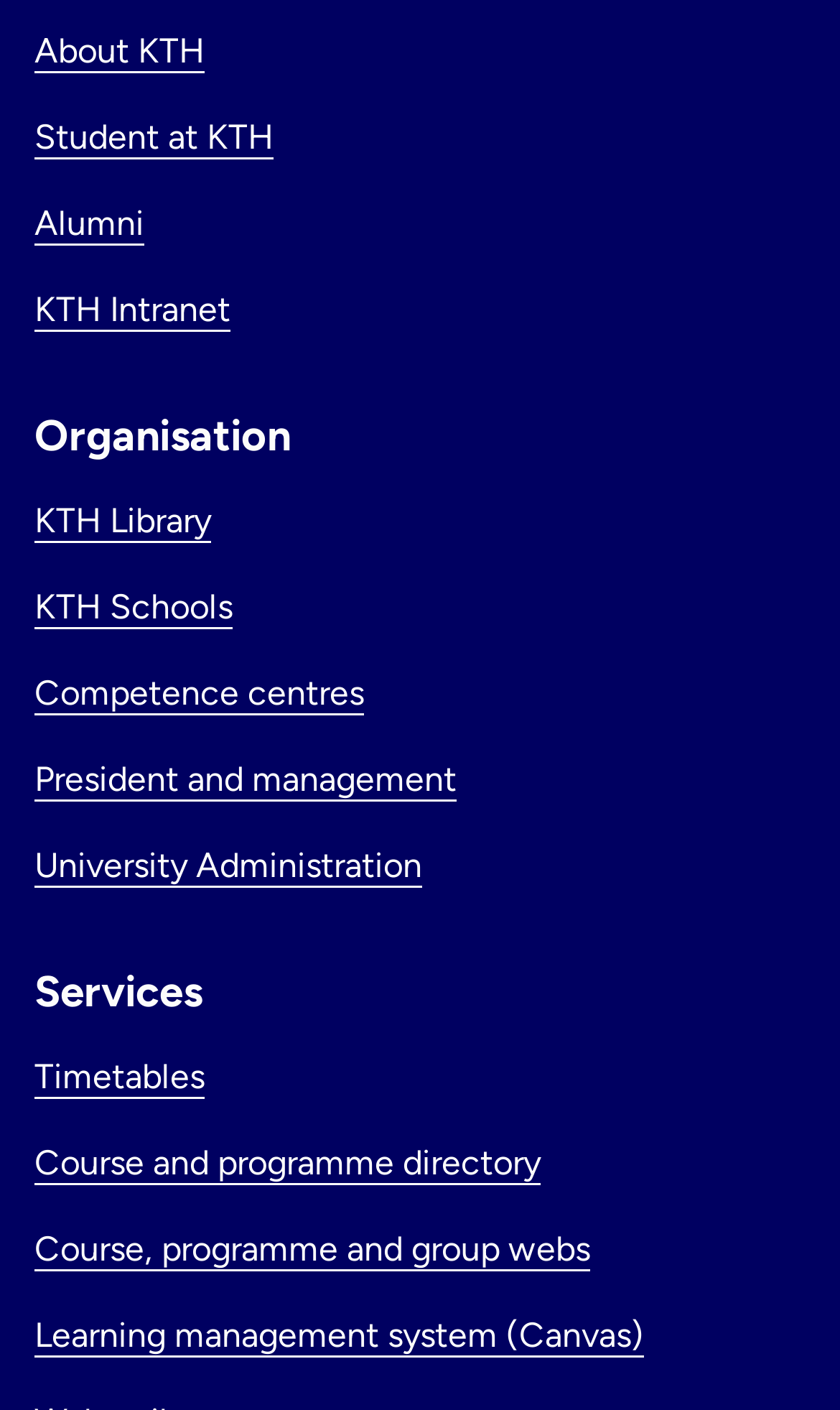Extract the bounding box coordinates for the UI element described by the text: "Alumni". The coordinates should be in the form of [left, top, right, bottom] with values between 0 and 1.

[0.041, 0.144, 0.172, 0.173]